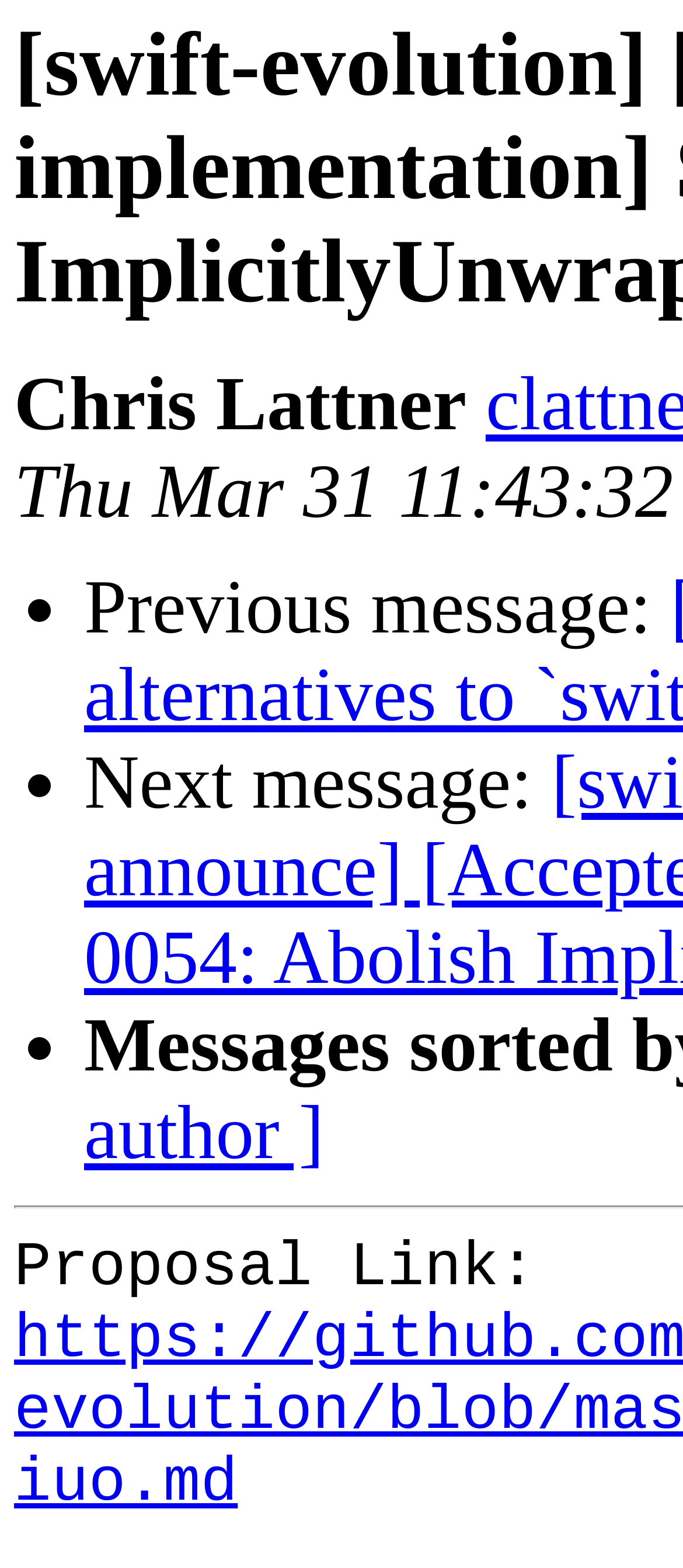Illustrate the webpage's structure and main components comprehensively.

The webpage appears to be a discussion thread or a forum post related to Swift Evolution, a programming language. At the top, there is a title or header that reads "[swift-evolution] [Accepted, pending implementation] SE-0054: Abolish ImplicitlyUnwrappedOptional type". 

Below the title, the author's name "Chris Lattner" is displayed. To the right of the author's name, there are three bullet points, each with a brief description. The first bullet point is labeled "Previous message:", the second is "Next message:", and the third does not have a label. 

Further down the page, there is a section labeled "Proposal Link:". This section is positioned near the bottom of the page. There are no images on the page. The overall content of the page is focused on discussing a specific proposal related to the Swift programming language.